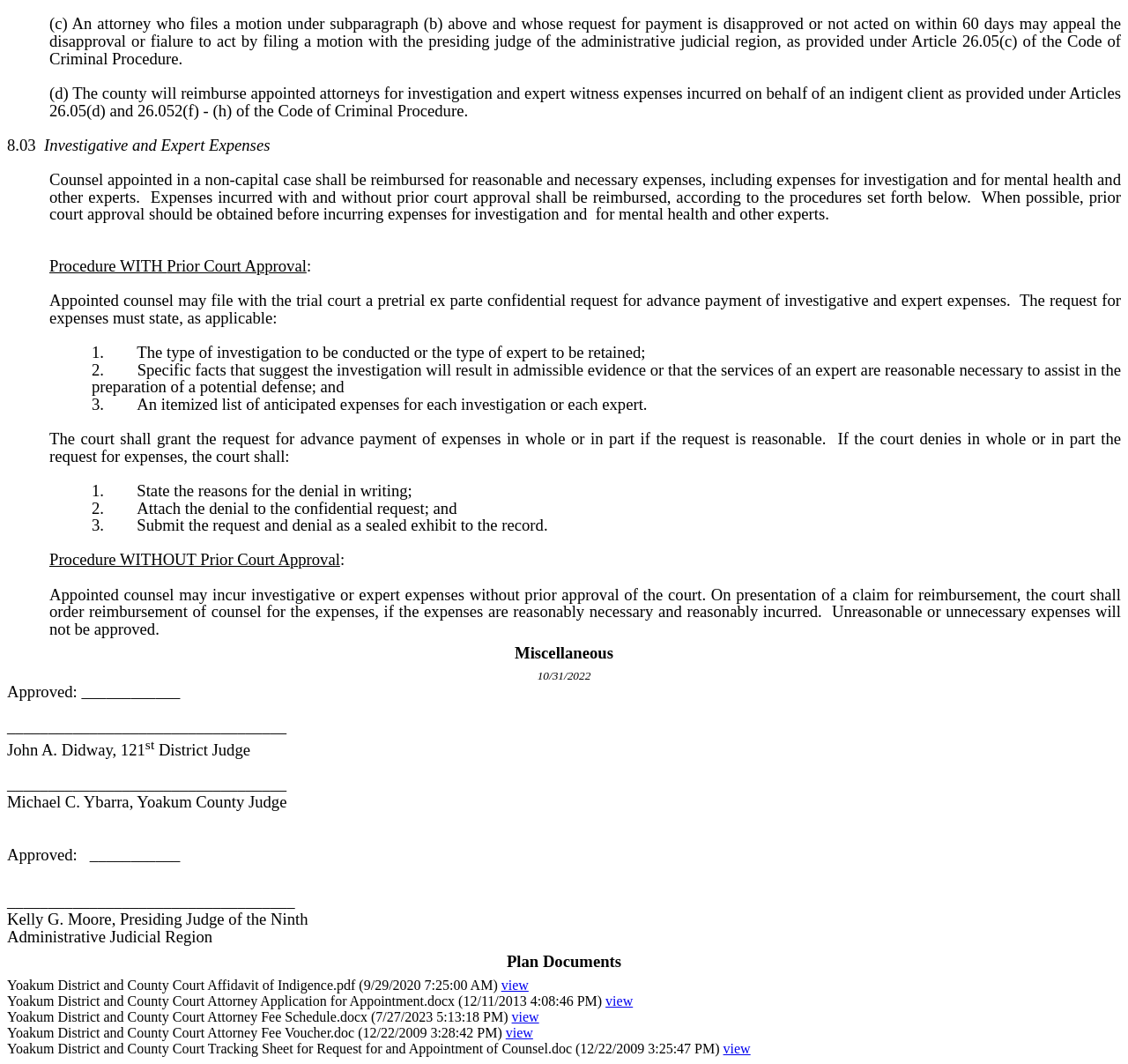What is the date of the 'Yoakum District and County Court Affidavit of Indigence' document?
Give a detailed and exhaustive answer to the question.

The date of the 'Yoakum District and County Court Affidavit of Indigence' document is 9/29/2020, as indicated in the text next to the document title.